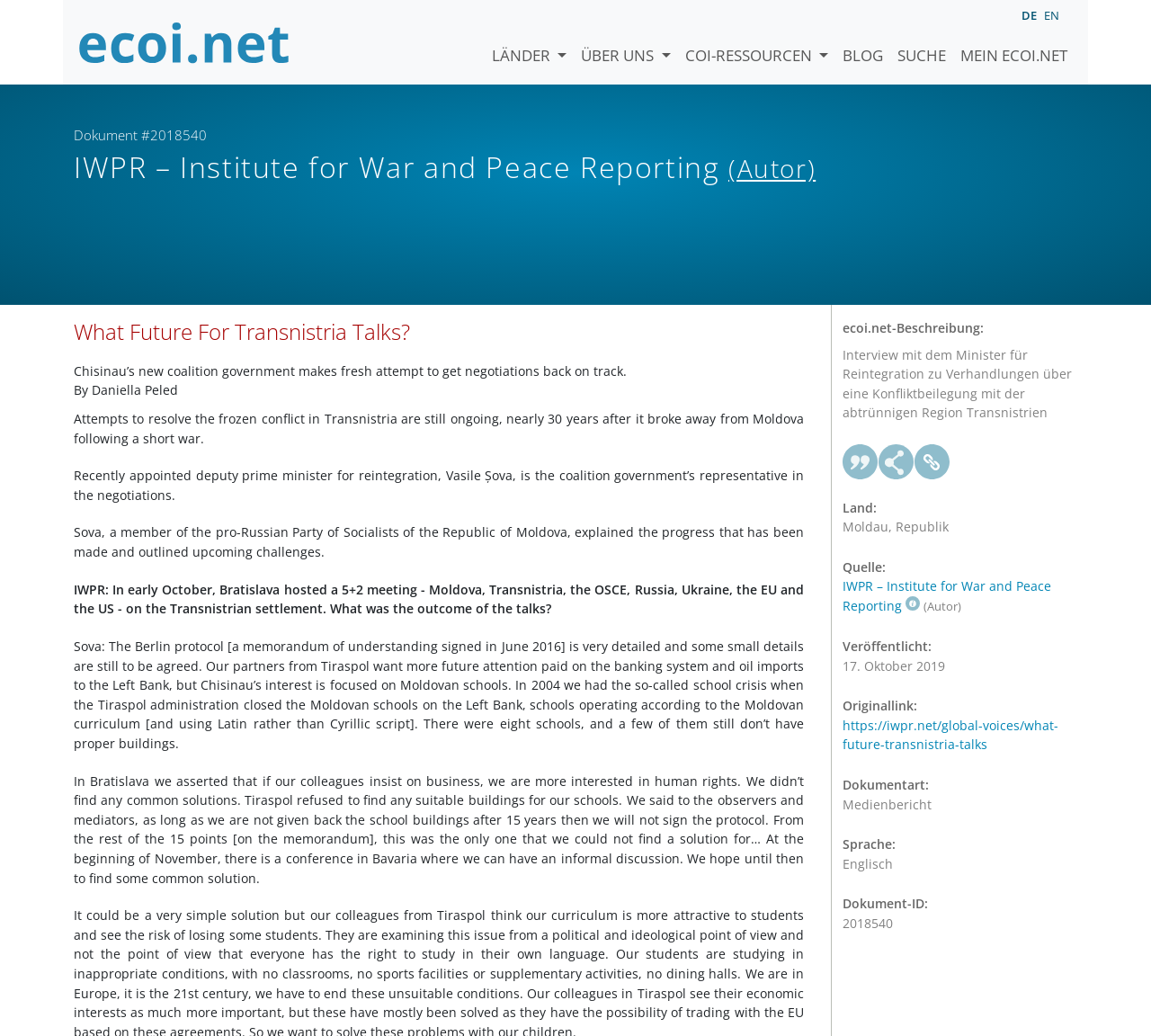Determine the bounding box coordinates of the region to click in order to accomplish the following instruction: "Click on the 'SUCHE' link". Provide the coordinates as four float numbers between 0 and 1, specifically [left, top, right, bottom].

[0.773, 0.017, 0.828, 0.065]